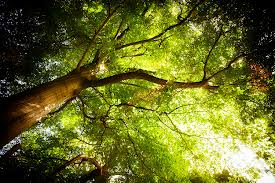What is the role of trees in the ecosystem?
Please give a well-detailed answer to the question.

The caption highlights the importance of trees as vital components of our ecosystem, specifically mentioning their contribution to the environment and the balance of carbon dioxide in the atmosphere, which implies that trees act as carbon sinks.